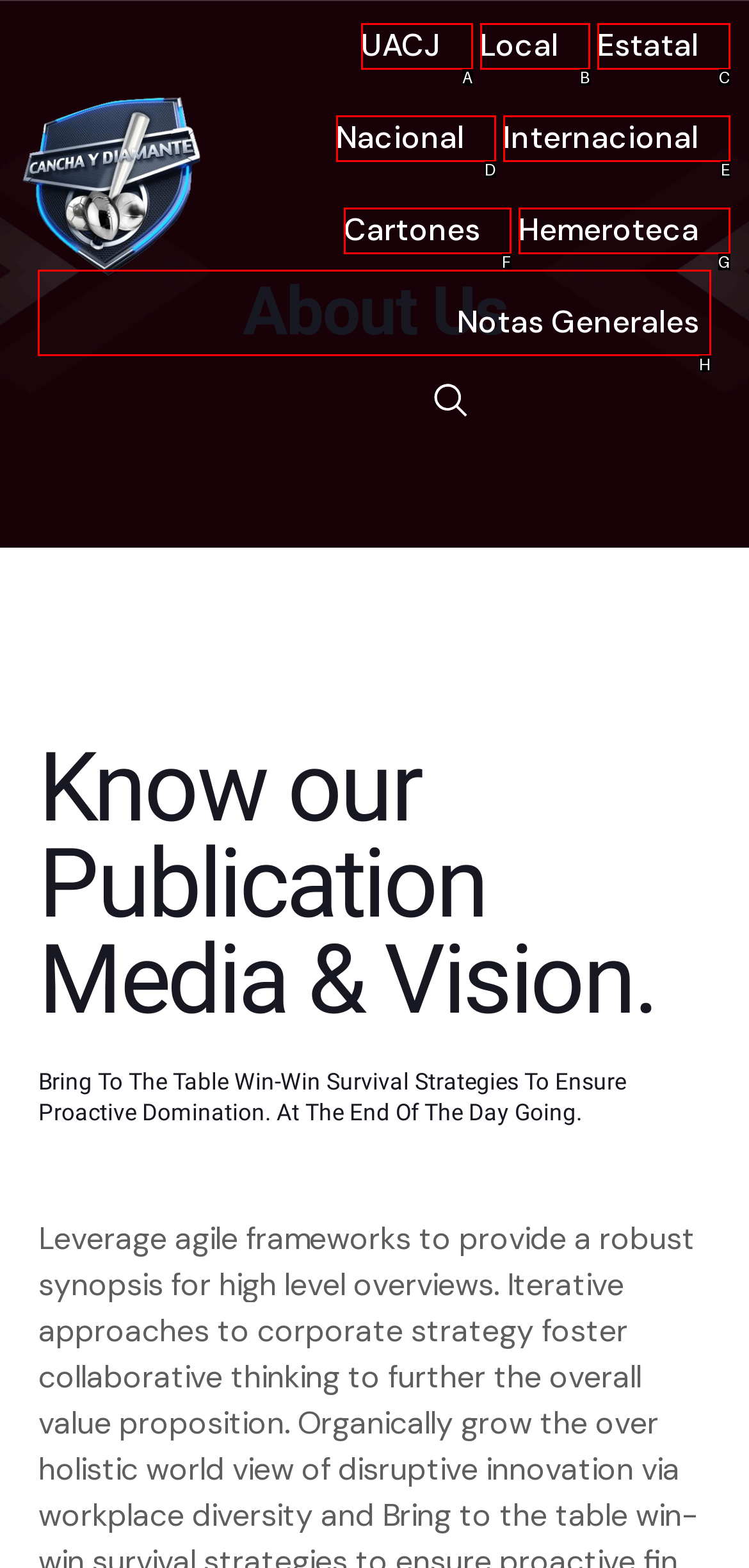To complete the task: Share this entry on Facebook, which option should I click? Answer with the appropriate letter from the provided choices.

None